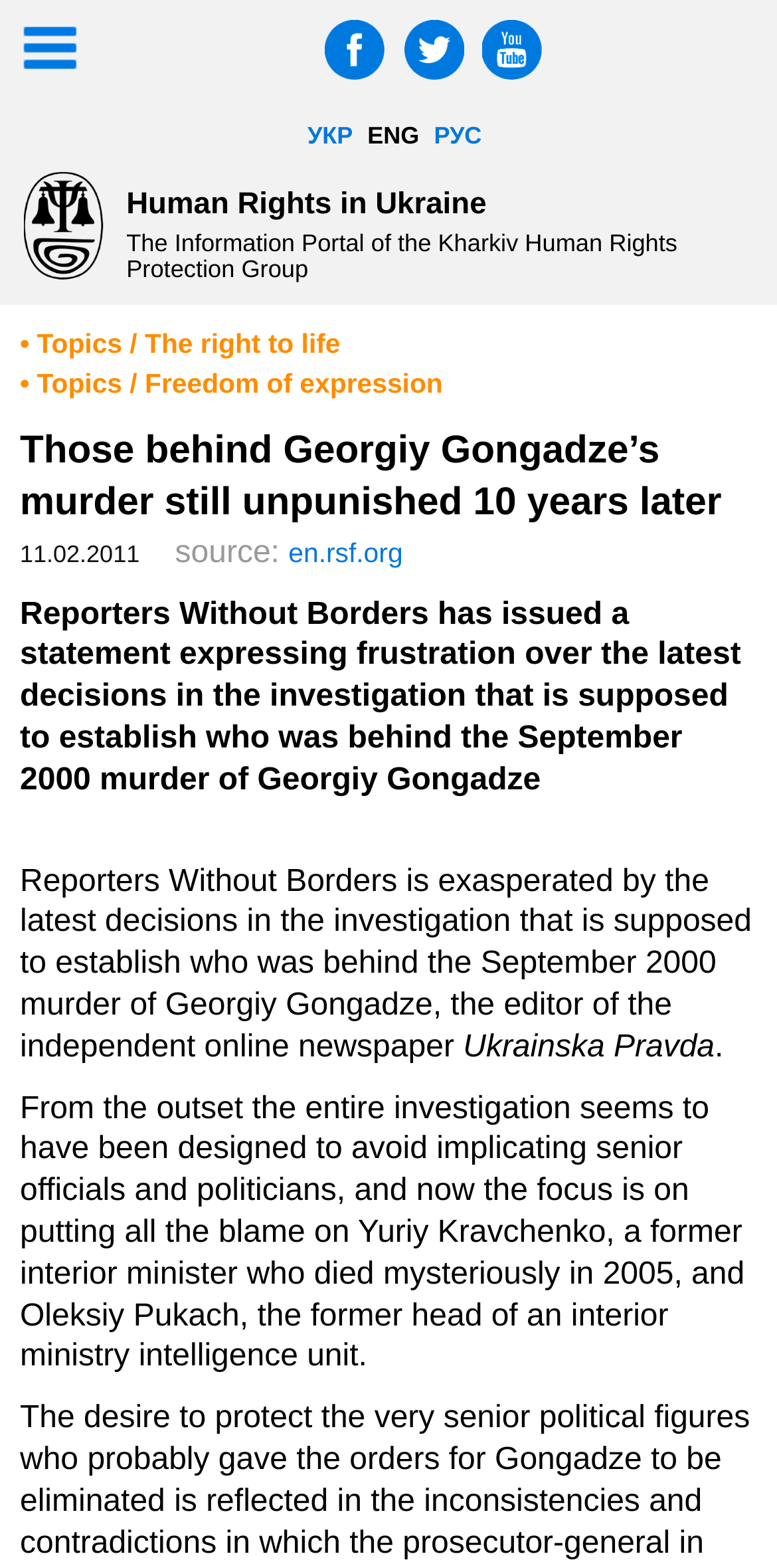Identify the bounding box coordinates of the part that should be clicked to carry out this instruction: "Check the source of the article".

[0.371, 0.343, 0.518, 0.362]